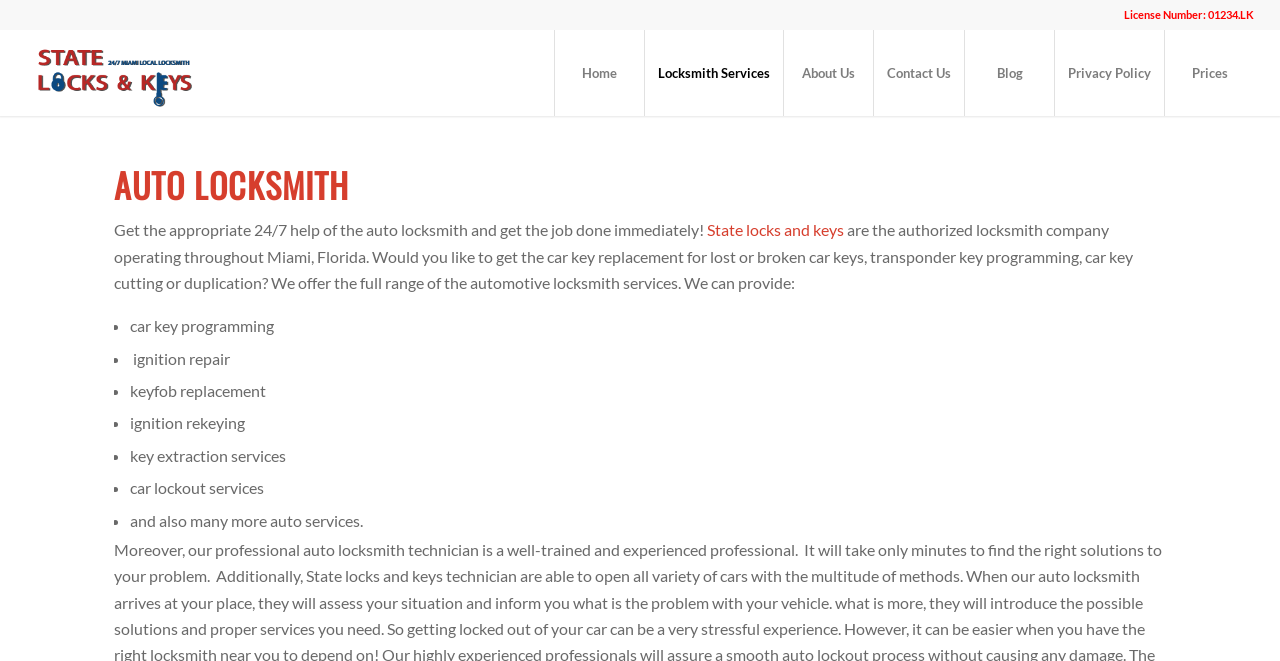What is the license number of State Locks and Keys?
Based on the screenshot, give a detailed explanation to answer the question.

The license number can be found at the top of the webpage, in the static text element 'License Number: 01234.LK' with bounding box coordinates [0.878, 0.012, 0.98, 0.032].